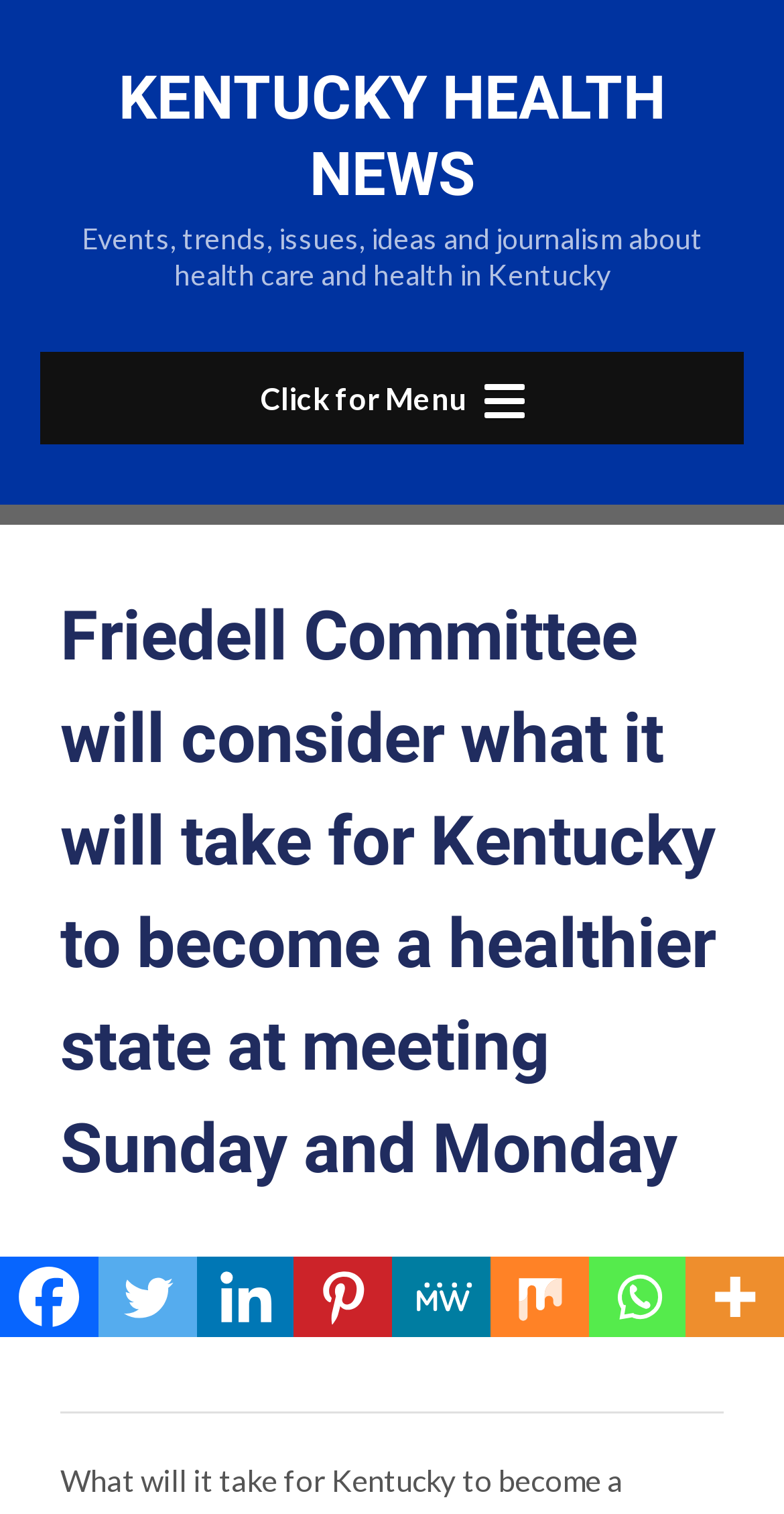What is the name of the committee mentioned in the article?
Refer to the image and provide a thorough answer to the question.

The article's heading mentions 'Friedell Committee will consider what it will take for Kentucky to become a healthier state at meeting Sunday and Monday', which indicates that the committee's name is Friedell Committee.